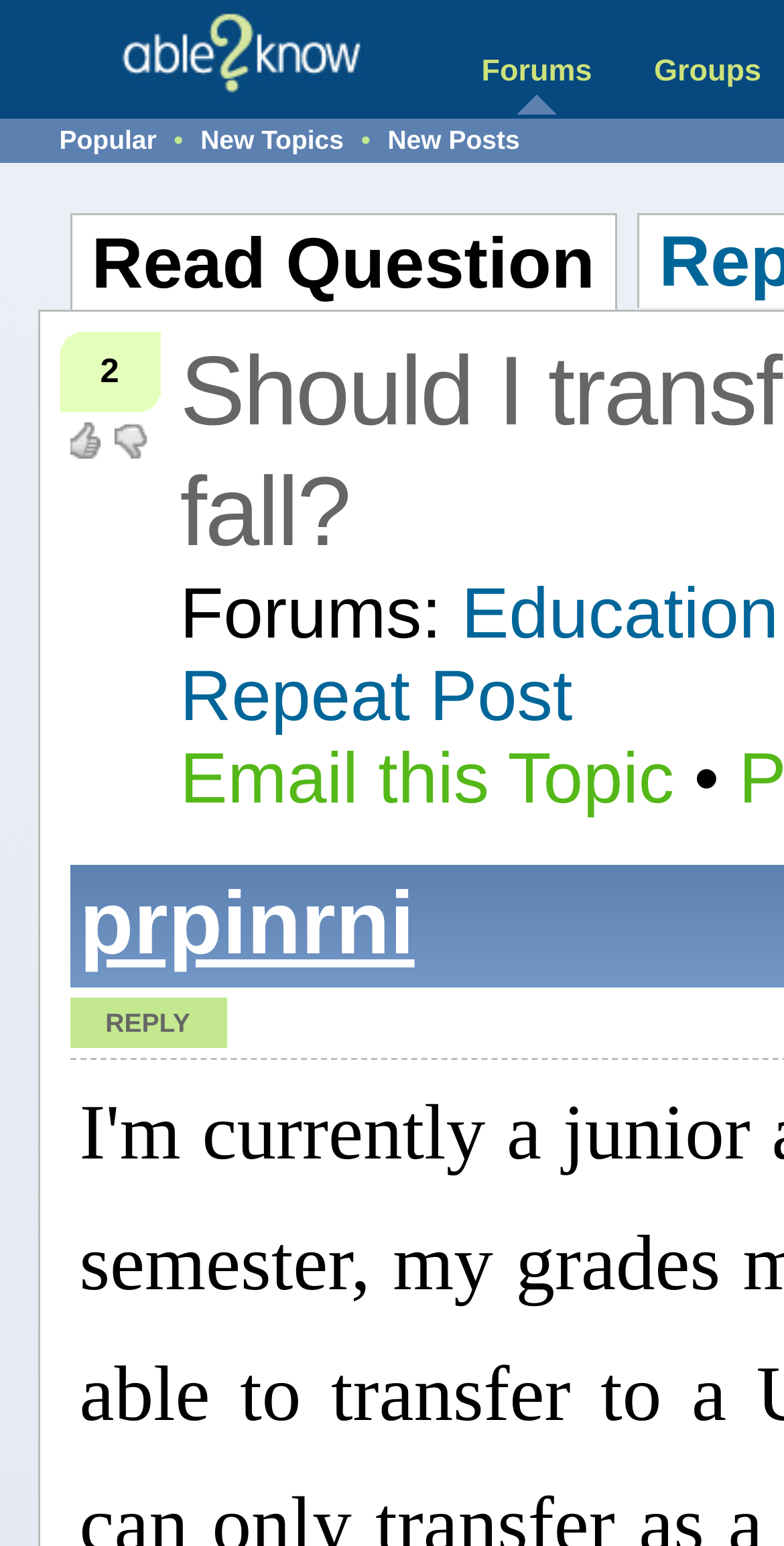Determine the bounding box coordinates of the clickable region to follow the instruction: "Click on the 'Email this Topic' link".

[0.229, 0.477, 0.86, 0.53]